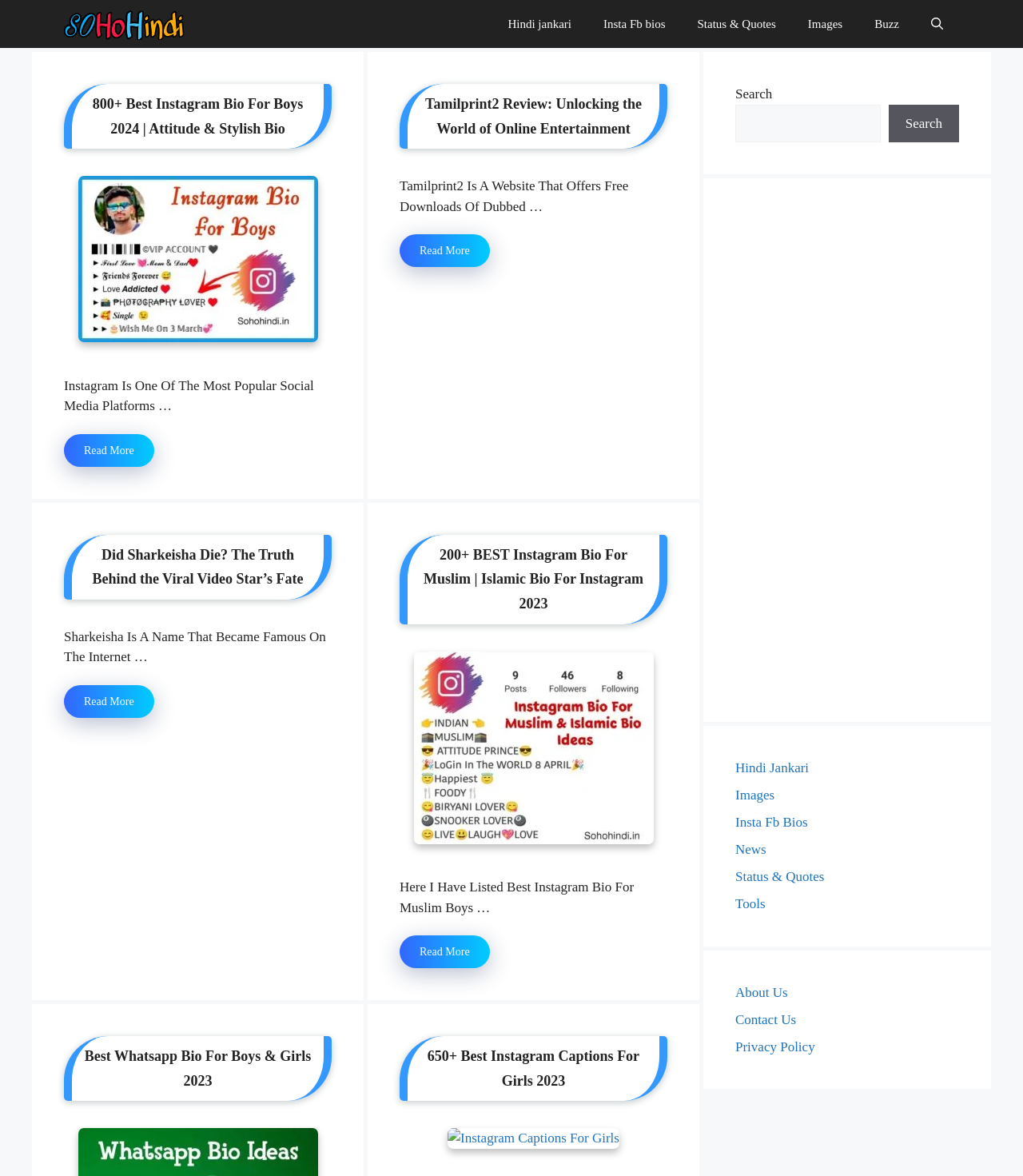Specify the bounding box coordinates of the element's region that should be clicked to achieve the following instruction: "Click on the 'Insta Fb bios' link". The bounding box coordinates consist of four float numbers between 0 and 1, in the format [left, top, right, bottom].

[0.574, 0.0, 0.666, 0.041]